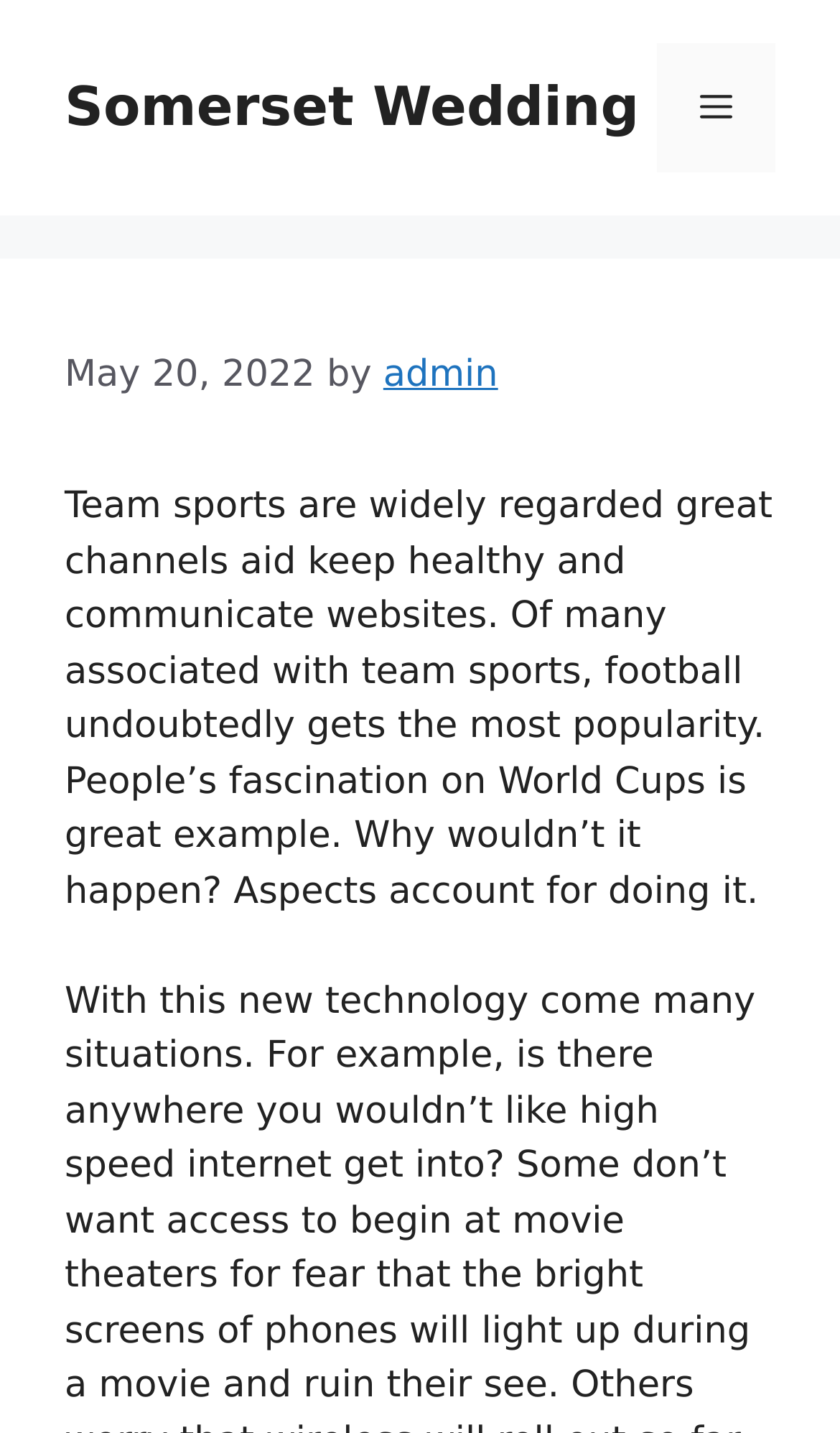What is the author of the article?
Ensure your answer is thorough and detailed.

I found the author's name 'admin' by looking at the link element next to the 'by' text in the header section, which is located at the top of the webpage.